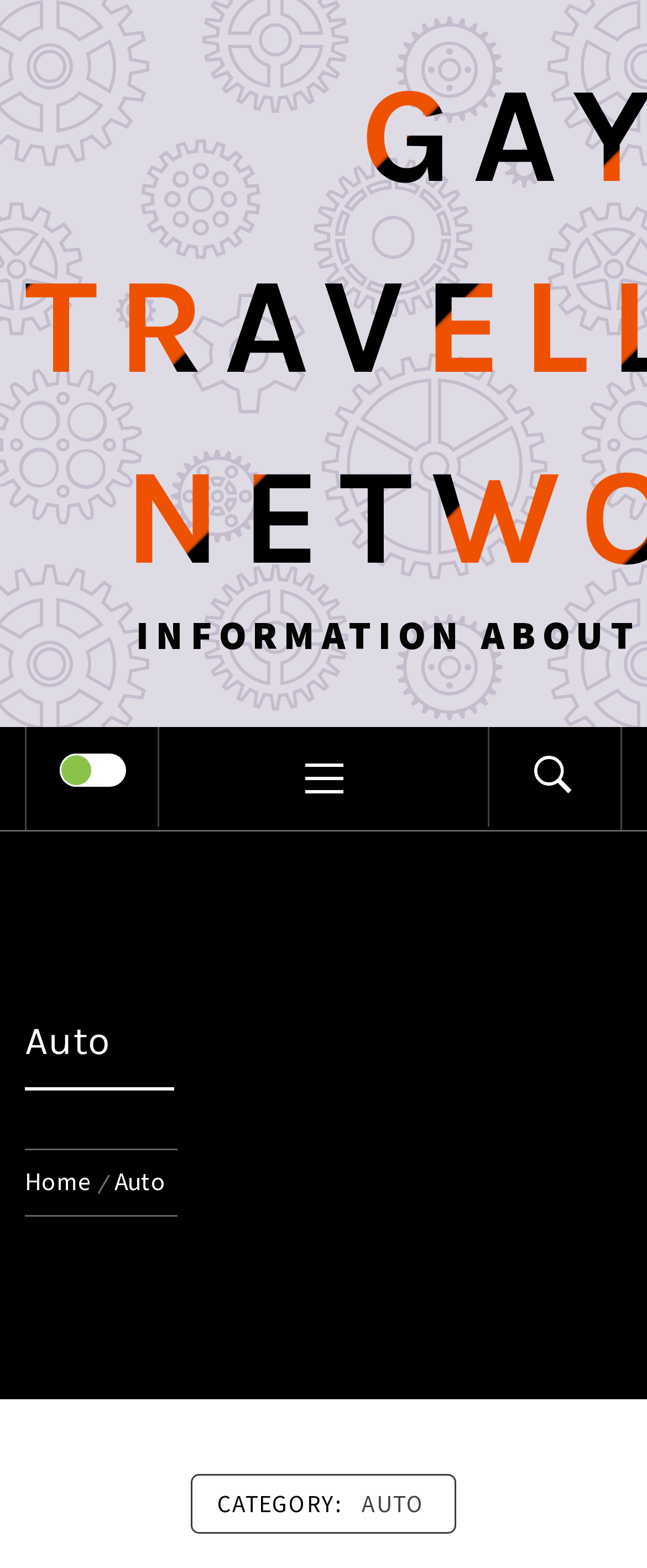What is the category of the current page?
Based on the image, answer the question in a detailed manner.

I determined the answer by looking at the breadcrumbs navigation section, where it says 'CATEGORY: AUTO'. This suggests that the current page is categorized under 'AUTO'.